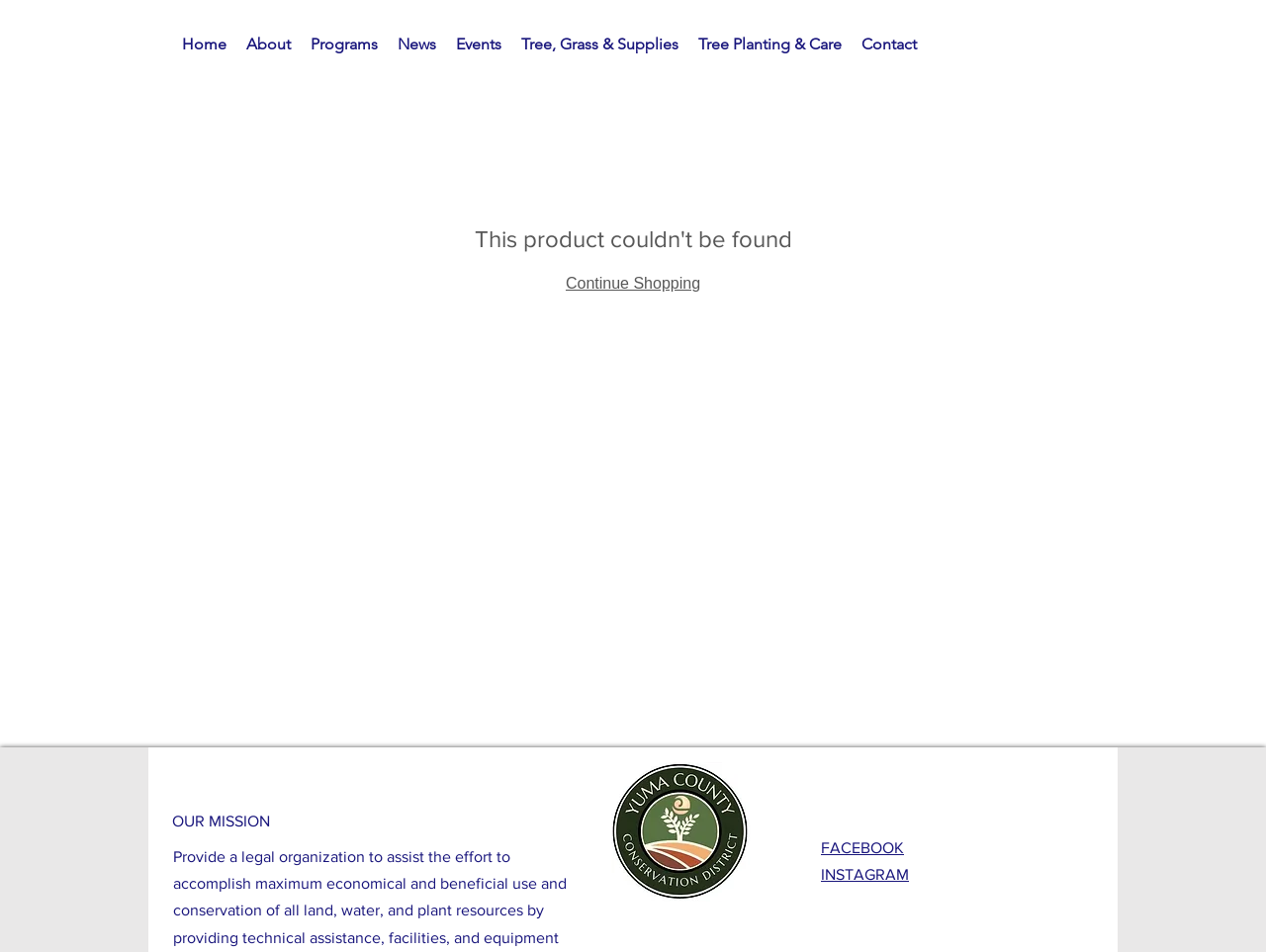Illustrate the webpage with a detailed description.

The webpage is a product page for Yuma Conservation. At the top, there is a navigation menu with 8 links: Home, About, Programs, News, Events, Tree, Grass & Supplies, Tree Planting & Care, and Contact. These links are aligned horizontally and take up about 70% of the screen width.

Below the navigation menu, there is a main content area that occupies the majority of the screen. Within this area, there is a link to "Continue Shopping" located roughly in the middle of the screen.

Towards the bottom of the screen, there is a section with the title "OUR MISSION" in bold text. Below this title, there is the Yuma County Conservation District Logo, which is an image. 

At the very bottom of the screen, there are two social media links, one for Facebook and one for Instagram, positioned side by side.